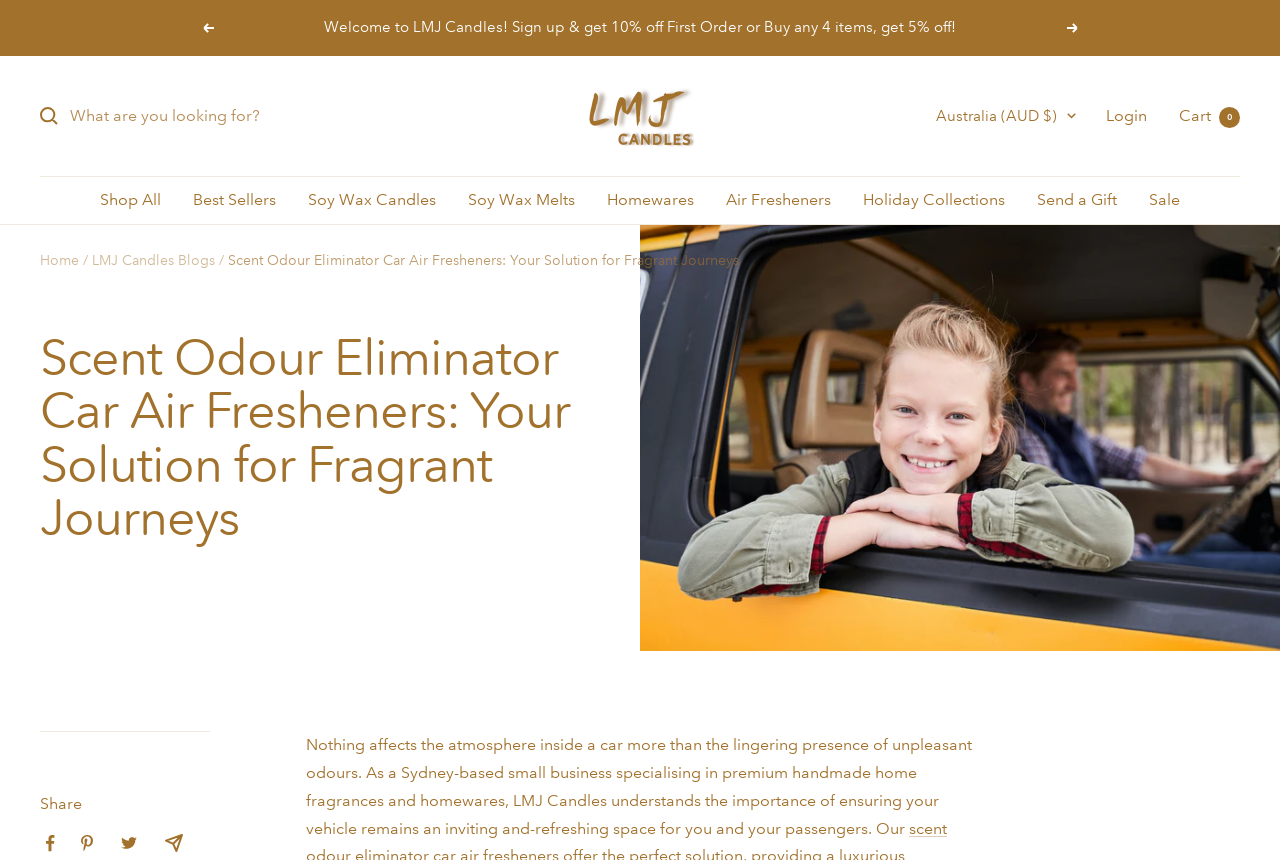Can you extract the primary headline text from the webpage?

Scent Odour Eliminator Car Air Fresheners: Your Solution for Fragrant Journeys